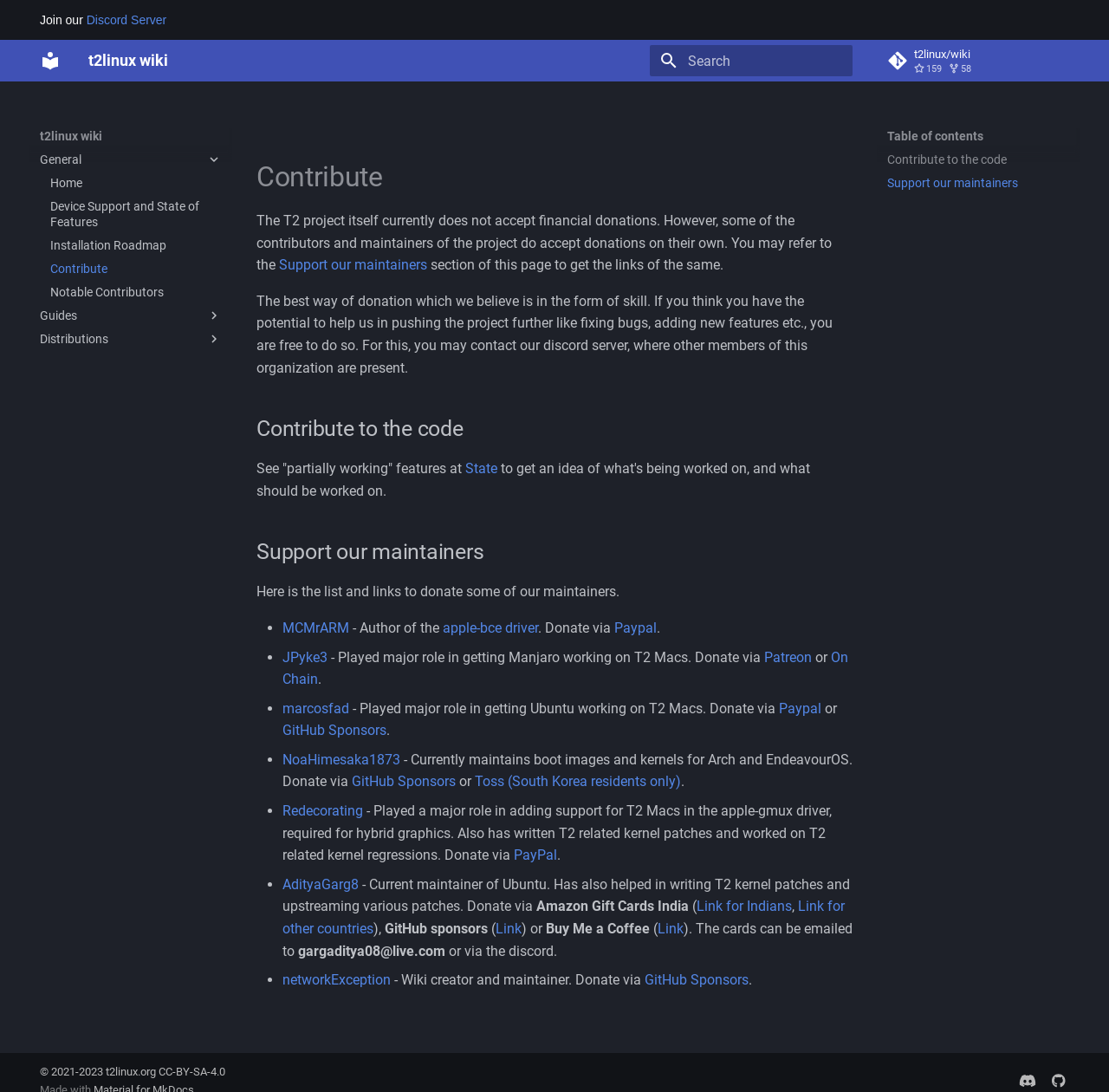Generate a comprehensive description of the webpage content.

The webpage is titled "Contribute - t2linux wiki" and has a navigation header at the top with a link to "t2linux wiki" and a search bar. Below the header, there is a section with a link to join the Discord Server and a brief introduction to contributing to the project.

The main content of the page is divided into two columns. The left column has a navigation menu with links to various sections, including "General", "Guides", and "Distributions". The right column has a table of contents with links to specific sections, including "Contribute to the code" and "Support our maintainers".

The main article section is titled "Contribute" and has three subheadings: "Contribute to the code", "Support our maintainers", and "Contribute to the code" again. The first section explains that the project does not accept financial donations but suggests contributing skills to help fix bugs and add new features. The second section lists several maintainers who accept donations through various platforms, including PayPal, Patreon, and GitHub Sponsors. The third section provides links to "partially working" features and a roadmap for installation.

Throughout the page, there are several links to external resources, including the project's Discord Server, GitHub, and various donation platforms. There are also several images, including a logo for the project and icons for the different donation platforms.